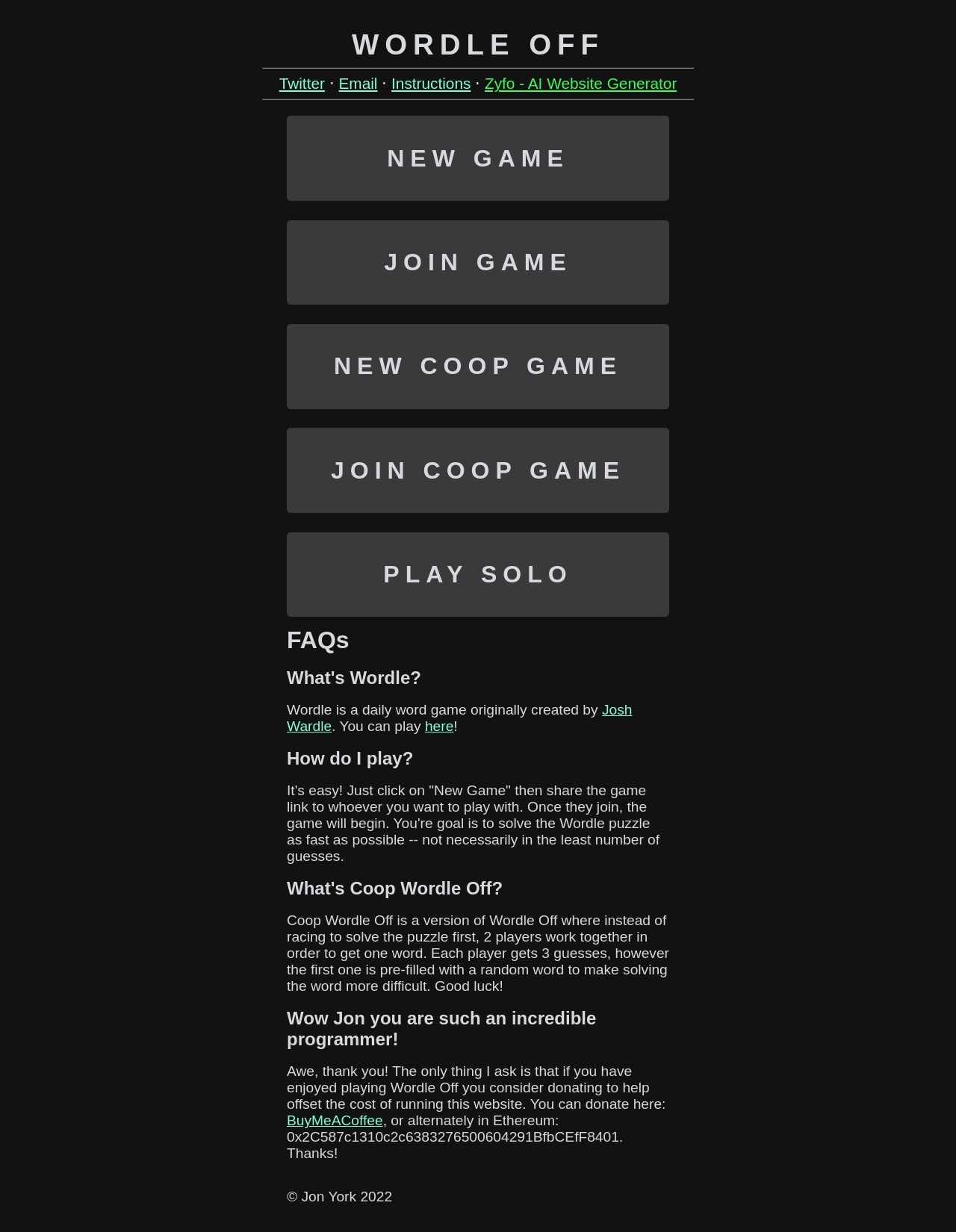Please answer the following question using a single word or phrase: Who created the original Wordle game?

Josh Wardle